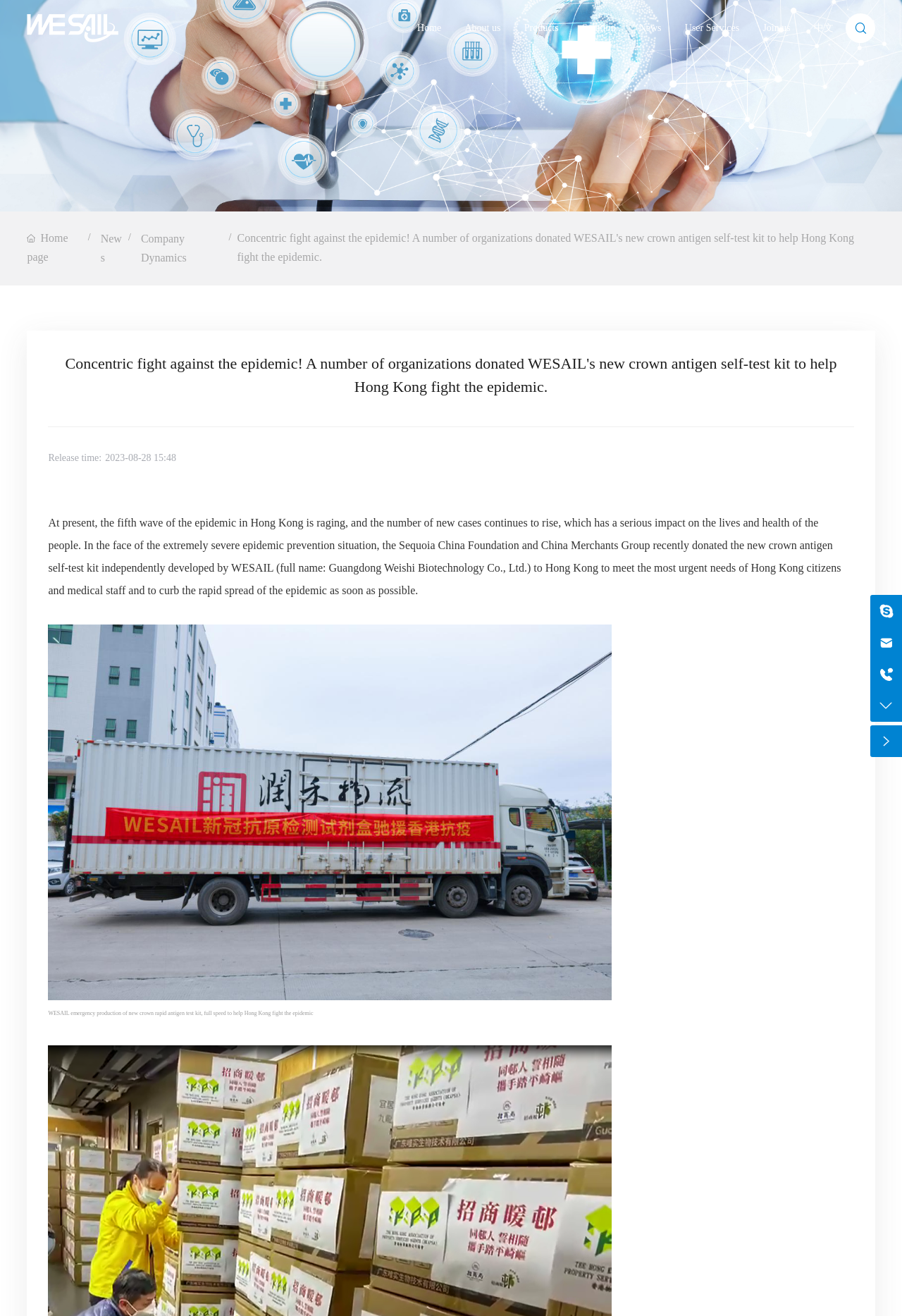Select the bounding box coordinates of the element I need to click to carry out the following instruction: "Read News".

[0.695, 0.0, 0.746, 0.043]